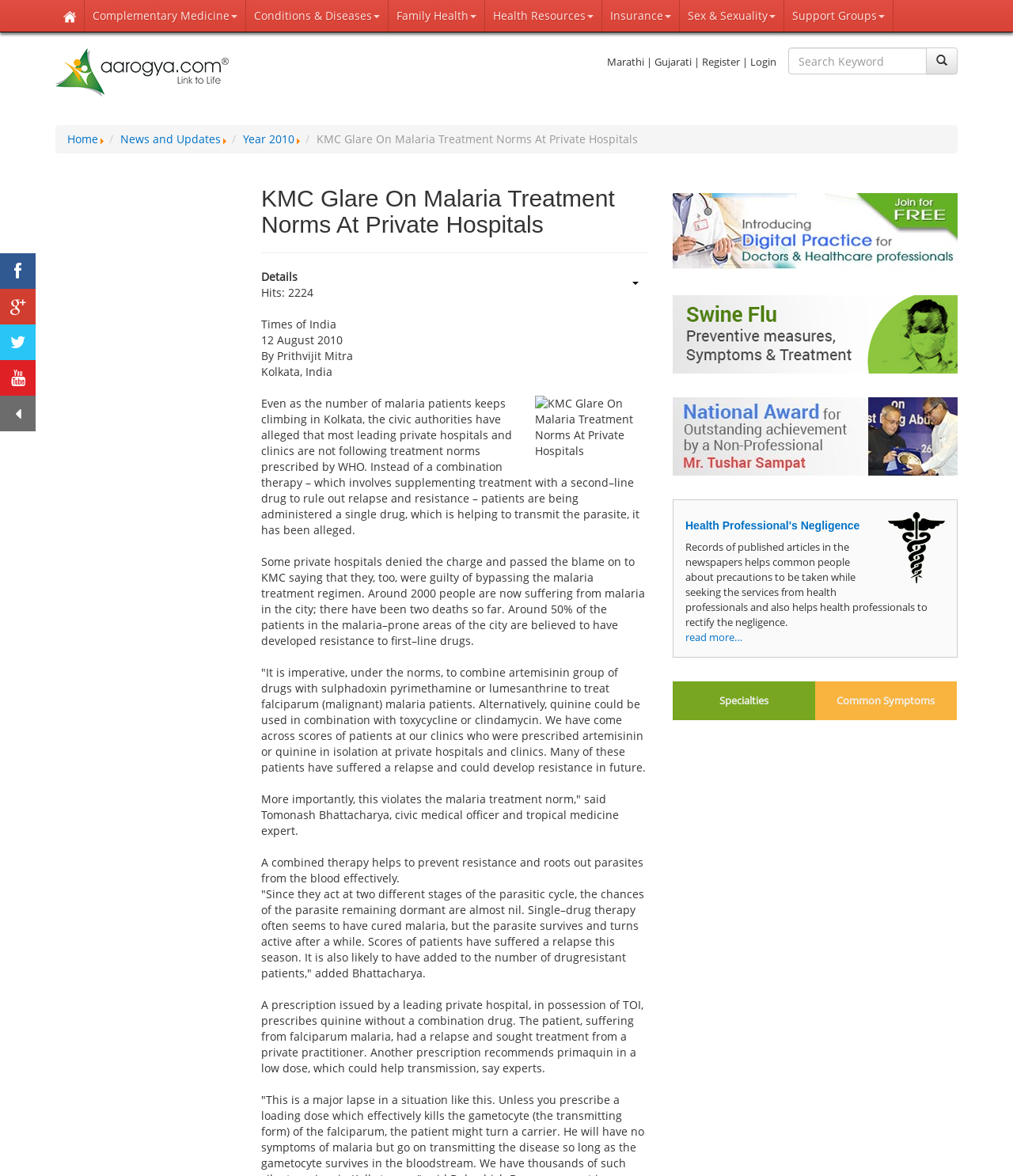Pinpoint the bounding box coordinates of the clickable area needed to execute the instruction: "Read more about 'Health Professional's Negligence'". The coordinates should be specified as four float numbers between 0 and 1, i.e., [left, top, right, bottom].

[0.677, 0.536, 0.733, 0.548]